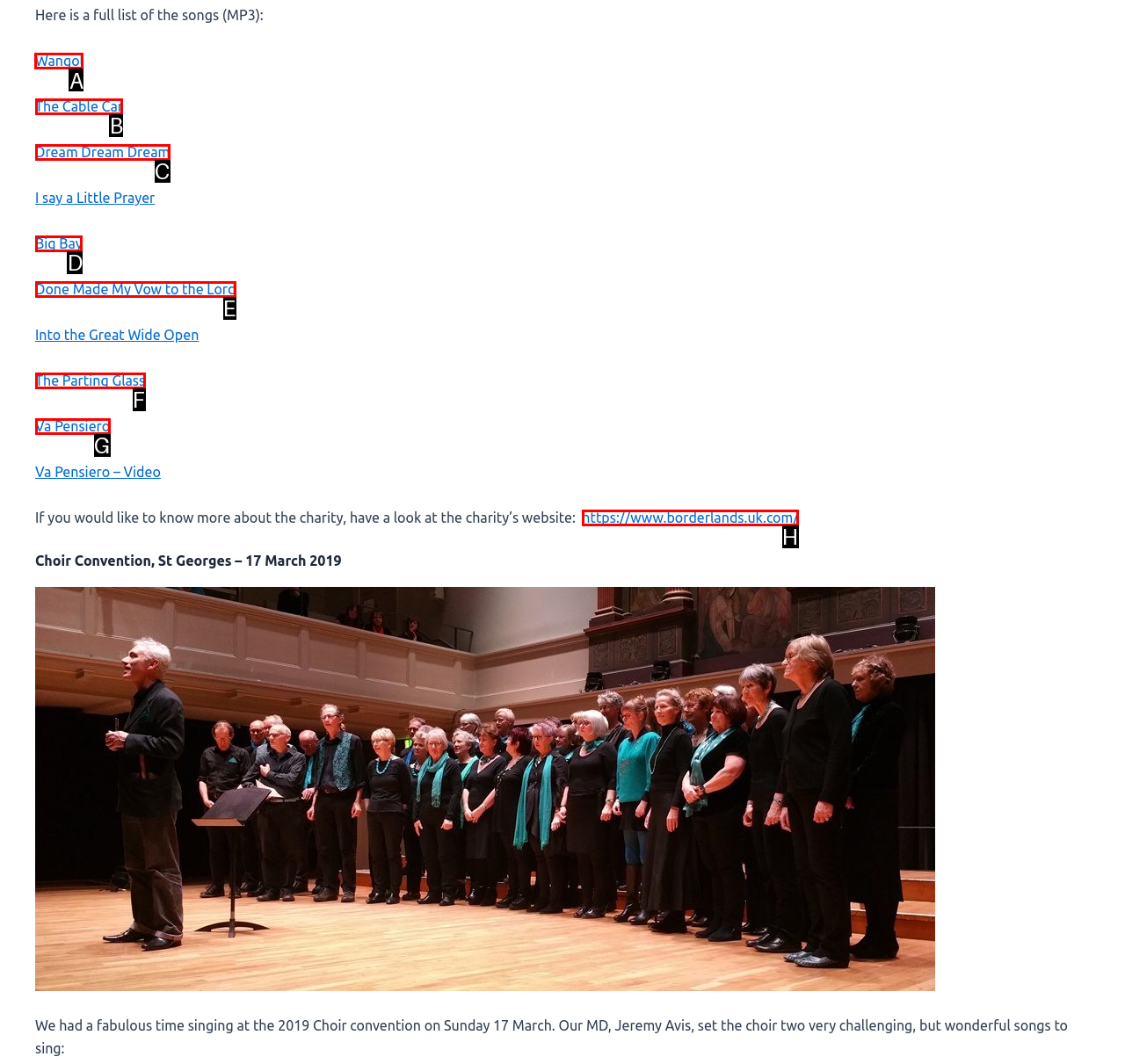Point out which UI element to click to complete this task: Click on the link to Wangol
Answer with the letter corresponding to the right option from the available choices.

A